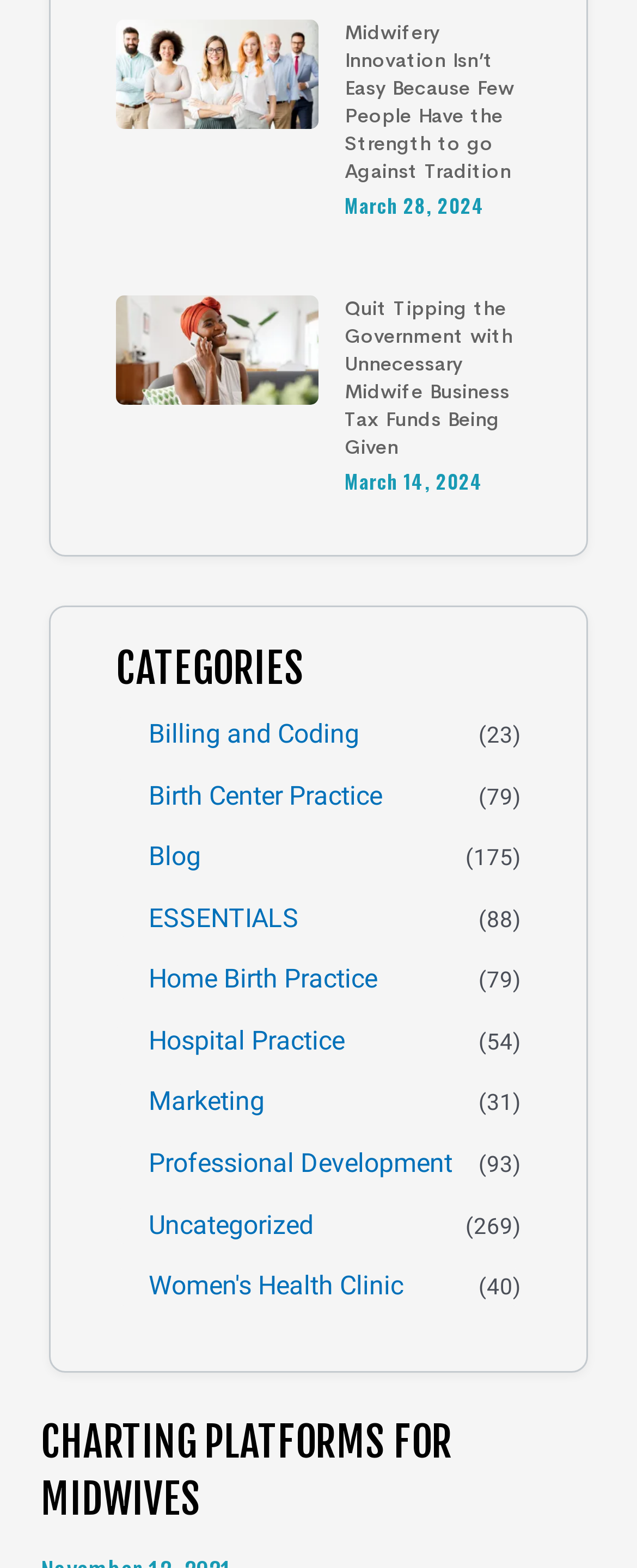Find the bounding box coordinates of the clickable element required to execute the following instruction: "Contact Us". Provide the coordinates as four float numbers between 0 and 1, i.e., [left, top, right, bottom].

None